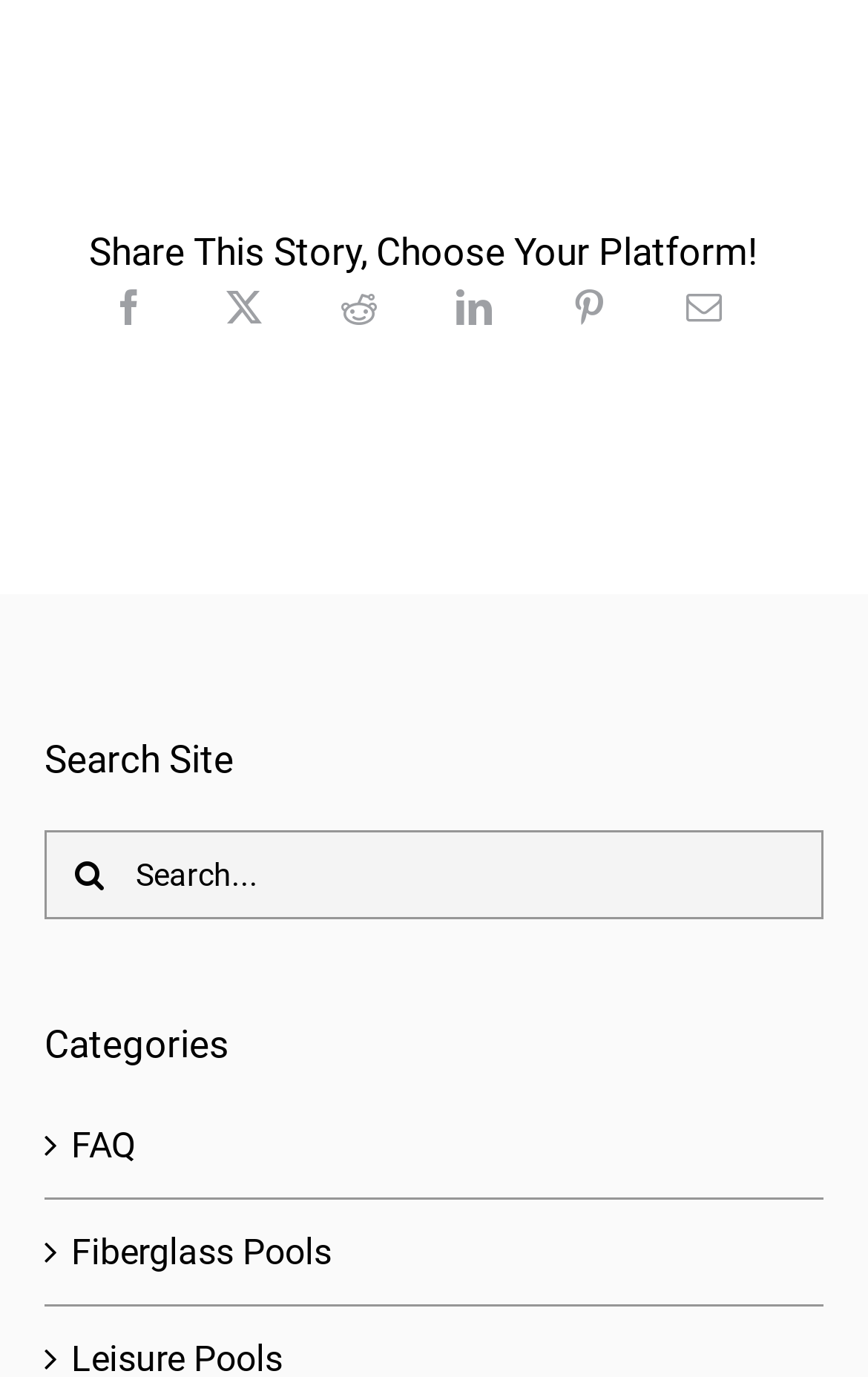Pinpoint the bounding box coordinates of the clickable element to carry out the following instruction: "Share on Facebook."

[0.103, 0.202, 0.195, 0.246]